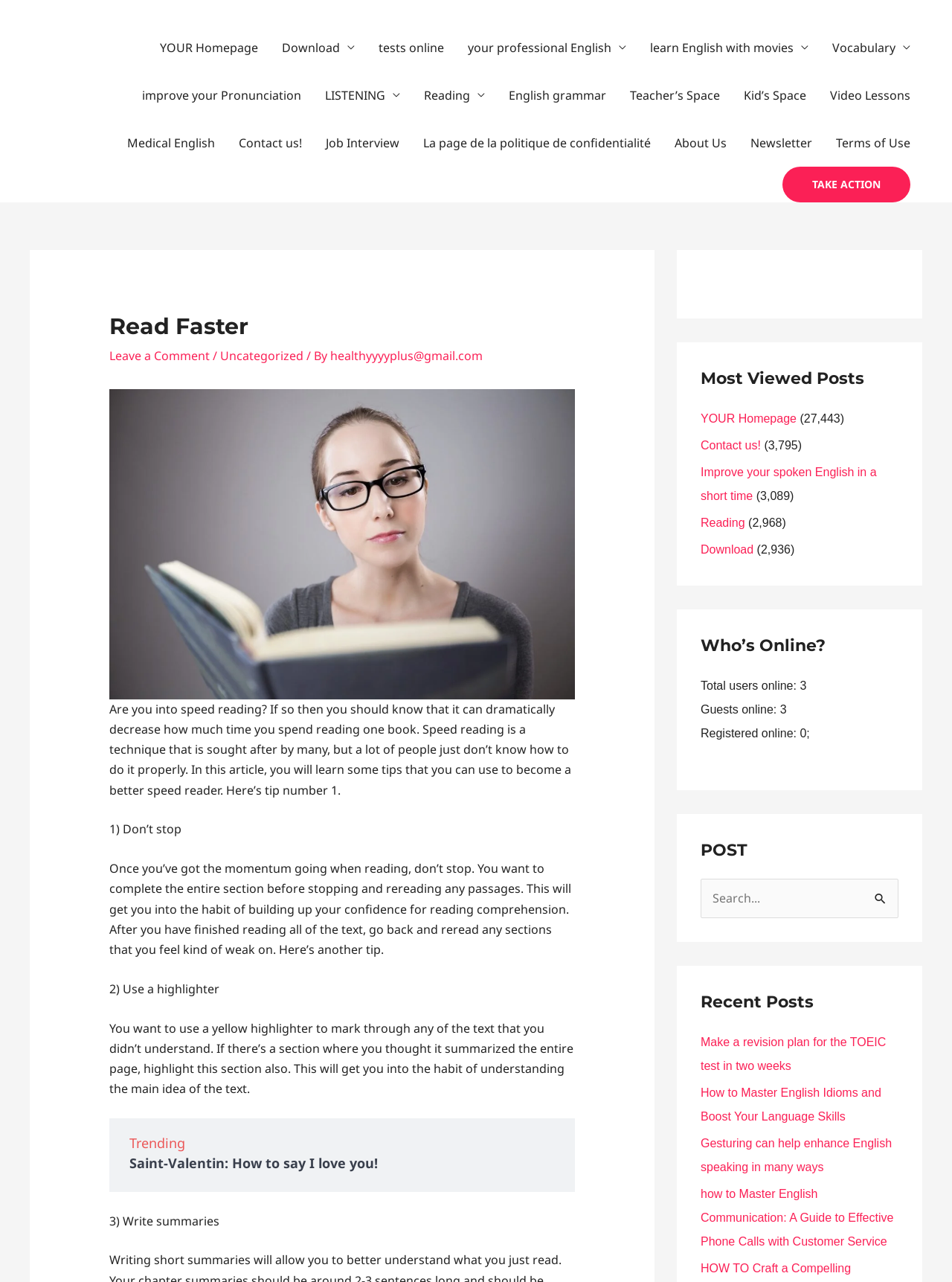Construct a comprehensive caption that outlines the webpage's structure and content.

This webpage is about improving English vocabulary and communication skills. At the top, there is a navigation menu with various links, including "YOUR Homepage", "tests online", "Vocabulary", "improve your Pronunciation", and more. Below the navigation menu, there is a header section with a heading "Read Faster" and a link to "Leave a Comment". 

To the right of the header section, there is an image of a woman reading a book. Below the image, there is a long article with several sections, each providing tips on how to improve speed reading. The article starts with an introduction, followed by three tips: "Don't stop" once you've got momentum while reading, "Use a highlighter" to mark important sections, and "Write summaries" to understand the main idea of the text.

On the right side of the webpage, there are three complementary sections. The first section displays "Most Viewed Posts" with links to popular articles, along with the number of views for each article. The second section shows "Who's Online?" with information about the number of total users, guests, and registered users online. The third section has a search bar and a "POST" section with recent posts, including links to articles about revising for the TOEIC test, mastering English idioms, and improving English communication skills.

Overall, this webpage provides resources and tips for improving English vocabulary and communication skills, with a focus on speed reading and comprehension.